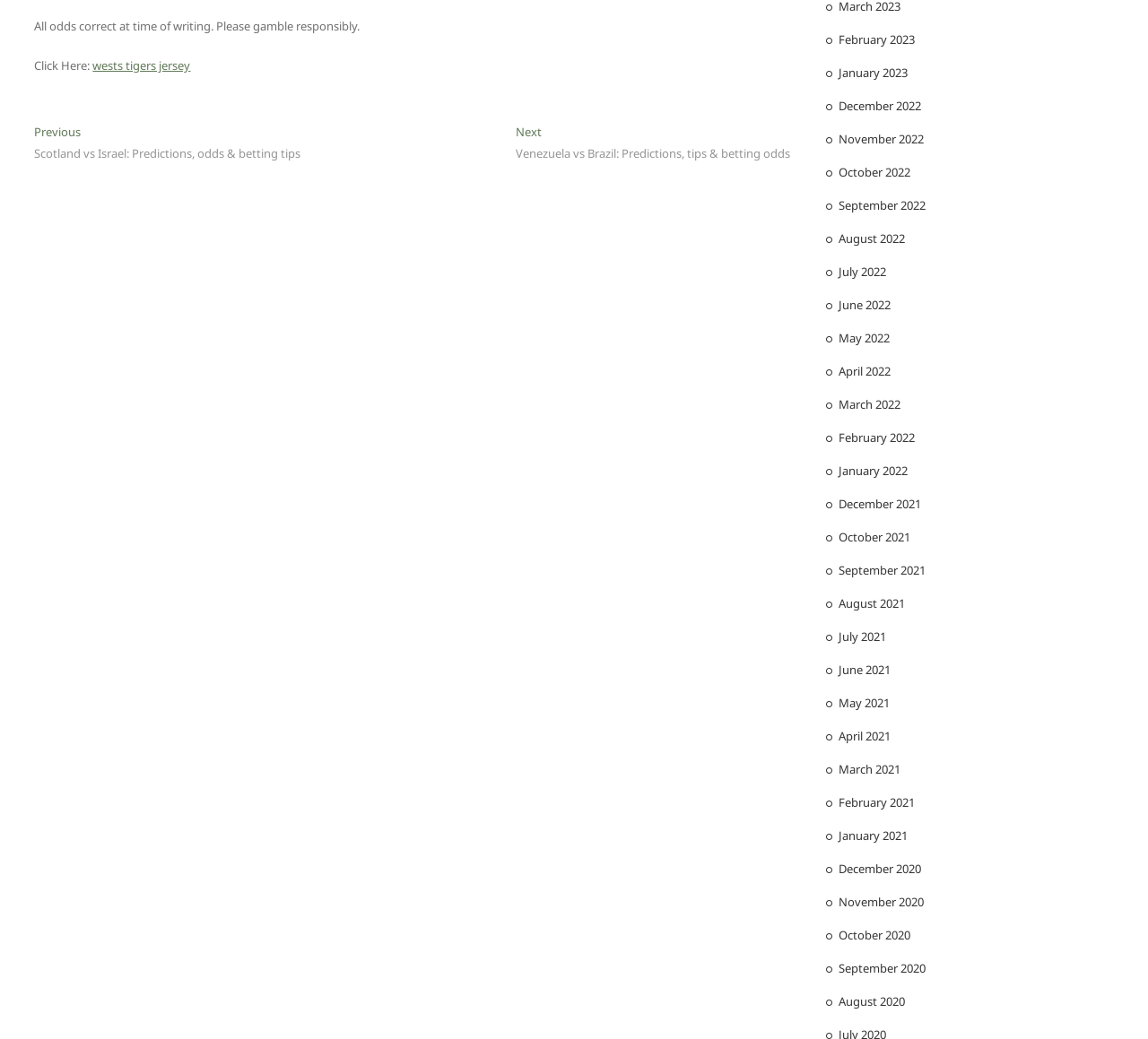Identify the bounding box coordinates of the clickable region to carry out the given instruction: "Click on the 'Posts' navigation".

[0.03, 0.117, 0.688, 0.164]